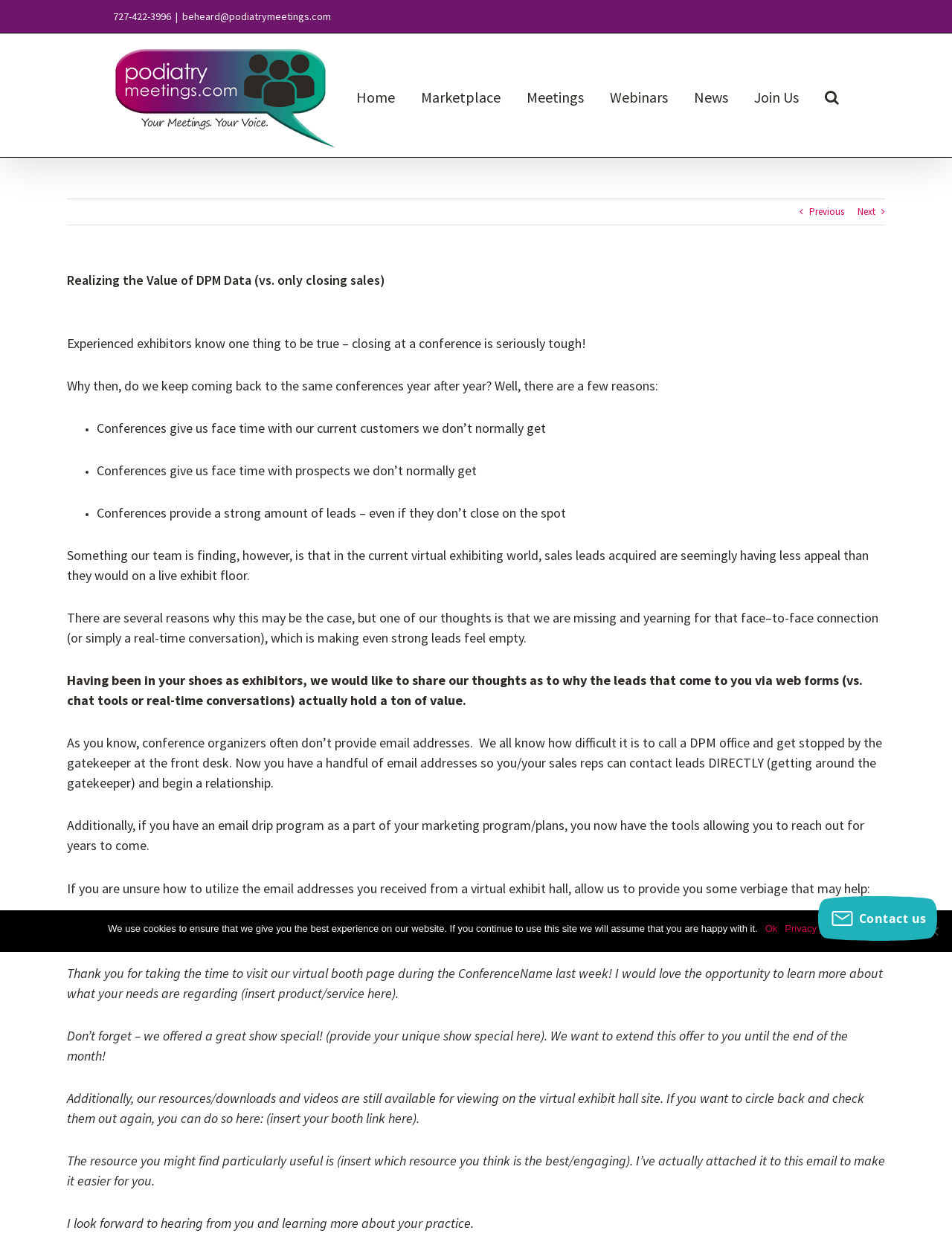Locate the bounding box coordinates of the clickable region necessary to complete the following instruction: "Click the 'Contact us' button". Provide the coordinates in the format of four float numbers between 0 and 1, i.e., [left, top, right, bottom].

[0.859, 0.722, 0.984, 0.757]